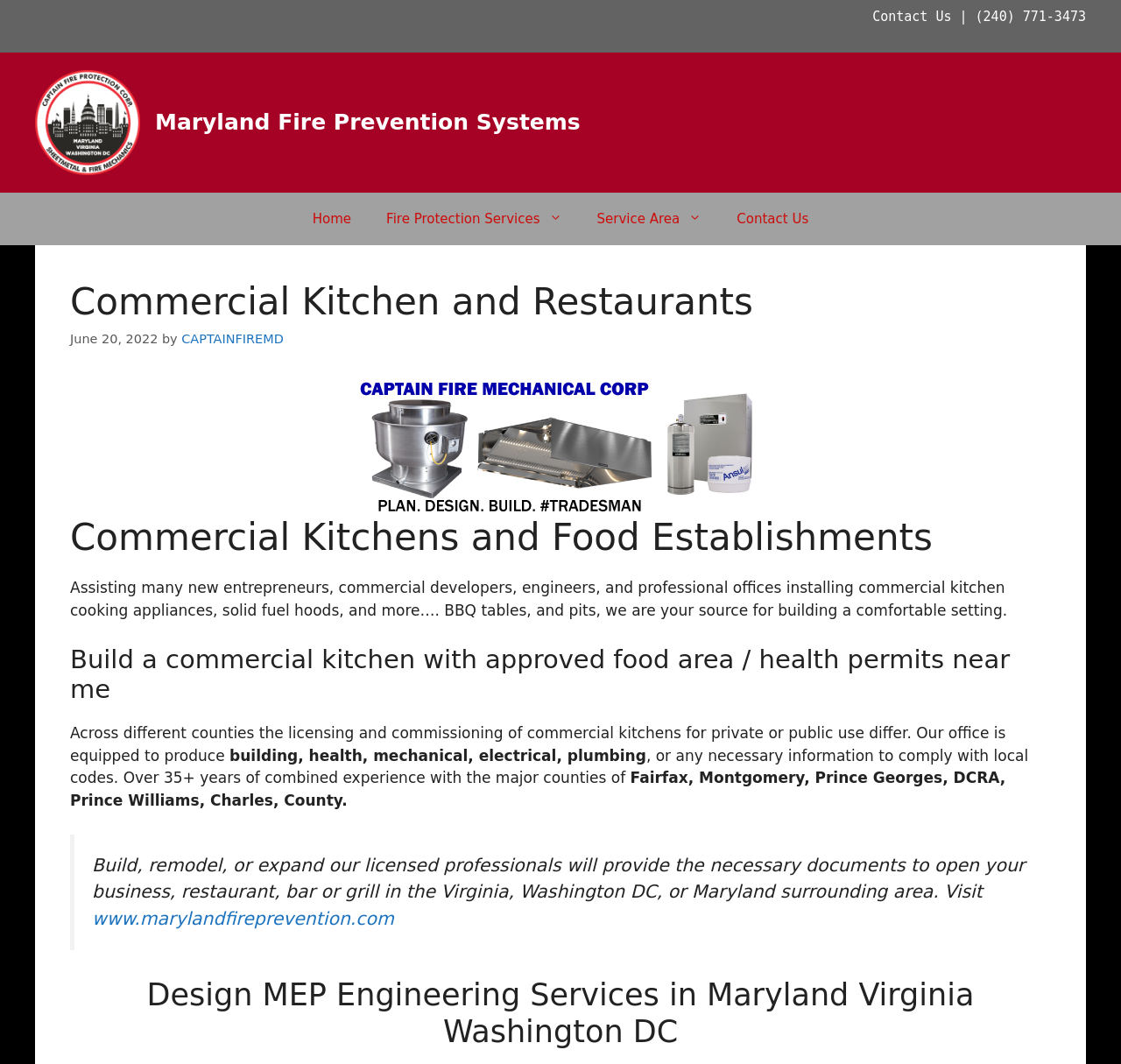Generate a thorough explanation of the webpage's elements.

The webpage is about Commercial Kitchen and Restaurants, specifically focusing on Maryland Fire Prevention Systems. At the top, there is a contact information section with a phone number (240) 771-3473. Below this, there is a banner with a link to the website's homepage, accompanied by an image of the company's logo.

The main navigation menu is located below the banner, with links to different sections of the website, including Home, Fire Protection Services, Service Area, and Contact Us. 

The main content area is divided into several sections. The first section has a heading "Commercial Kitchen and Restaurants" and a subheading "Commercial Kitchens and Food Establishments". This section provides an introduction to the company's services, mentioning that they assist entrepreneurs, developers, engineers, and offices in installing commercial kitchen appliances.

The next section has a heading "Build a commercial kitchen with approved food area / health permits near me" and discusses the varying licensing and commissioning requirements for commercial kitchens across different counties. This section highlights the company's expertise in producing necessary documents to comply with local codes.

Below this, there is a blockquote with a promotional message, encouraging visitors to use the company's licensed professionals to obtain necessary documents to open their business in Virginia, Washington DC, or Maryland.

Finally, the last section has a heading "Design MEP Engineering Services in Maryland Virginia Washington DC", but its content is not explicitly stated.